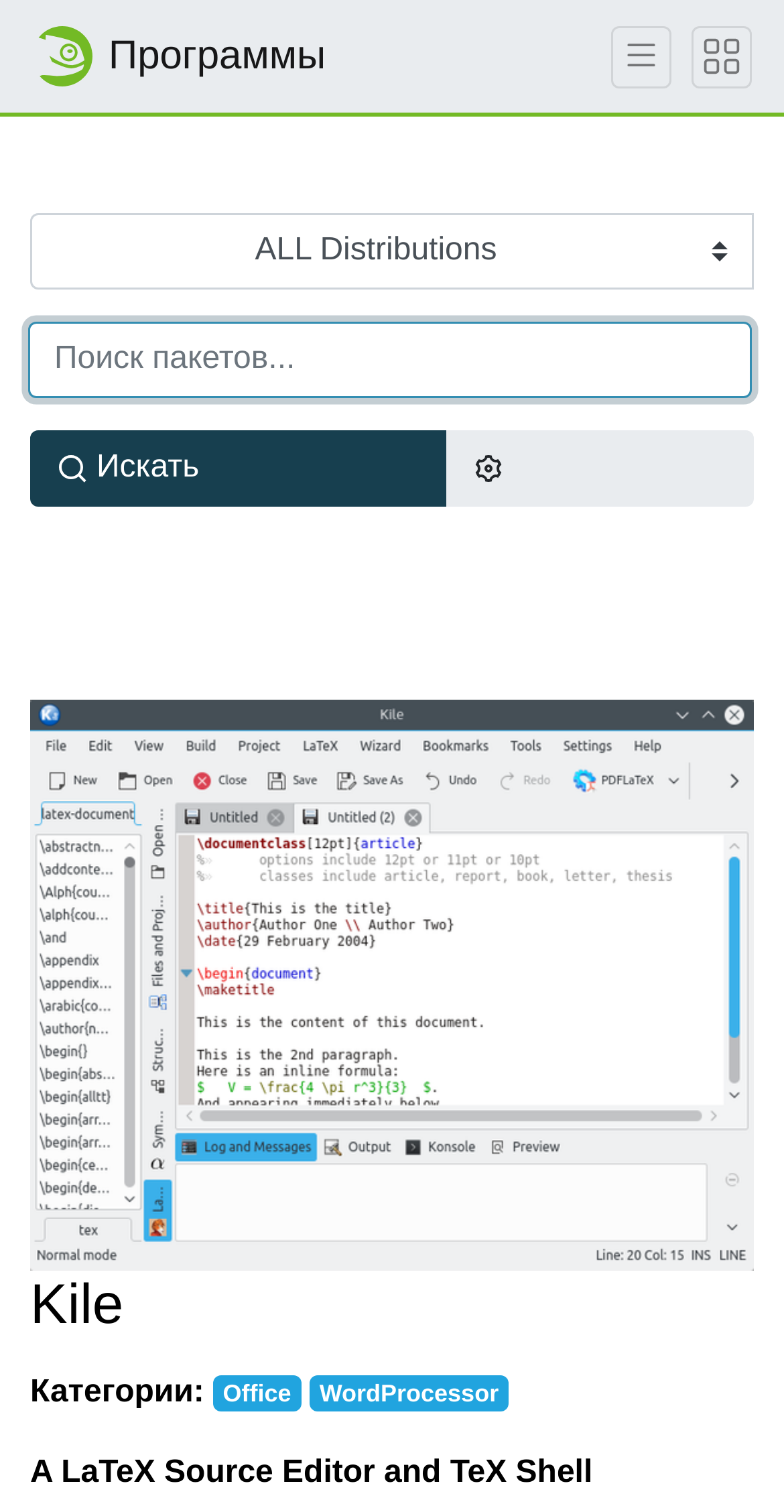How many categories are listed for the package 'kile'? Refer to the image and provide a one-word or short phrase answer.

2